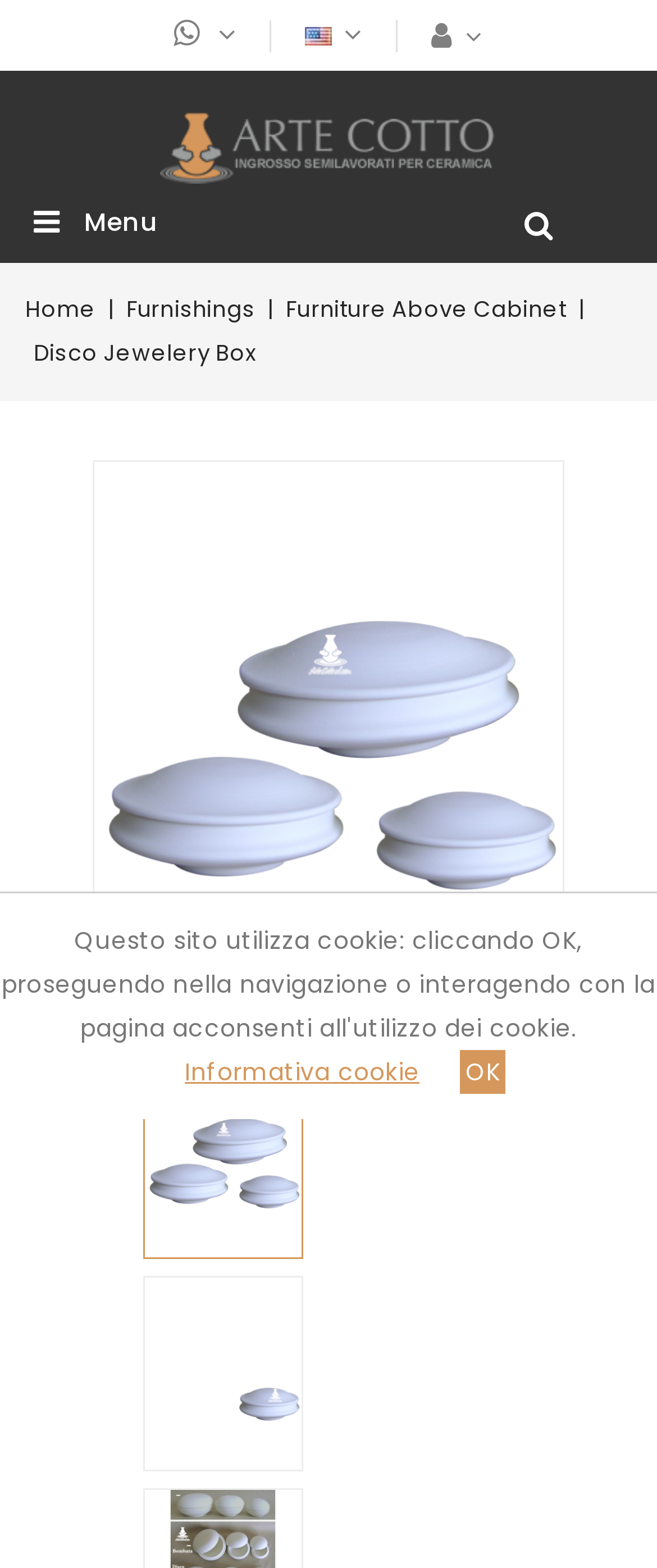What is the shape of the product?
Answer the question in a detailed and comprehensive manner.

The shape of the product can be inferred from the root element's text, which describes the product as a 'Round convex box for online sale'.